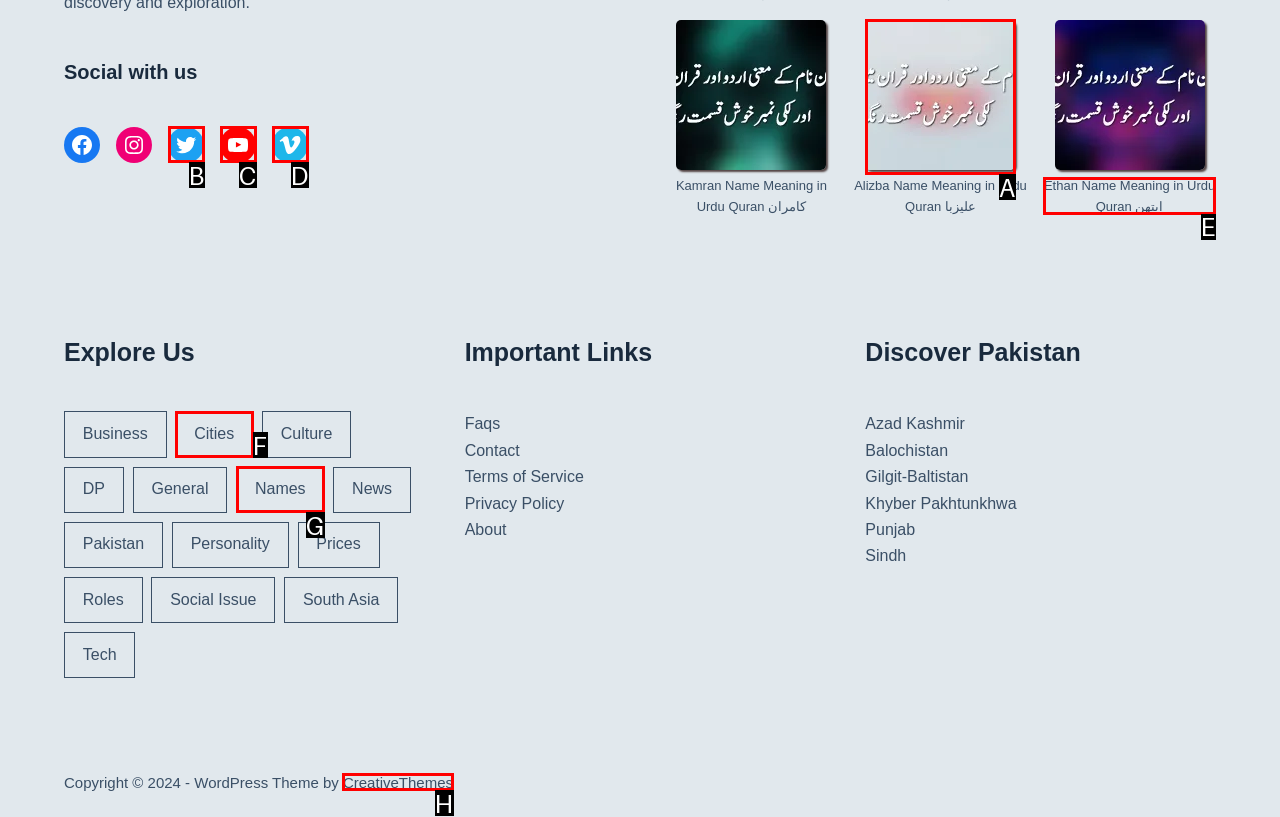Choose the option that matches the following description: Vimeo
Reply with the letter of the selected option directly.

D